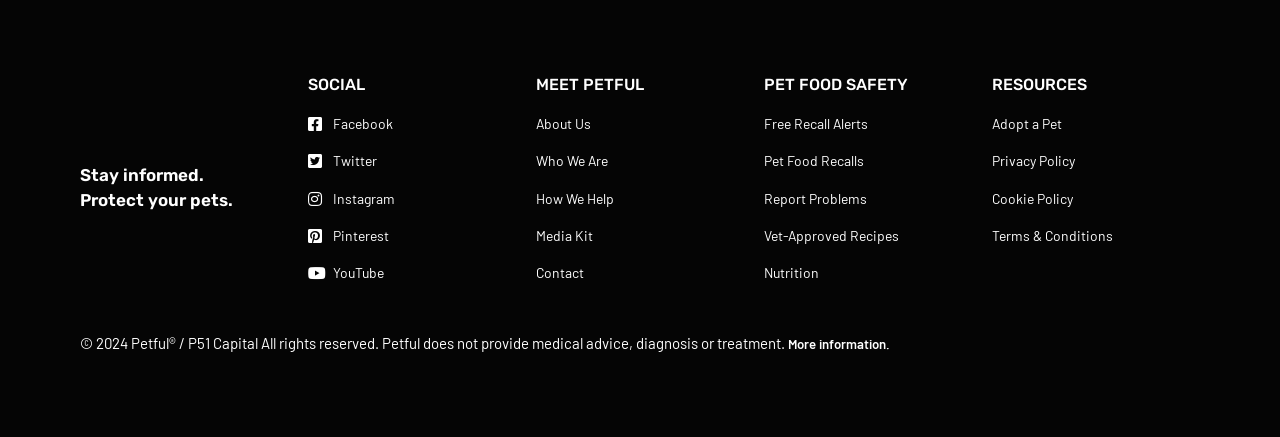Please locate the bounding box coordinates for the element that should be clicked to achieve the following instruction: "Adopt a Pet". Ensure the coordinates are given as four float numbers between 0 and 1, i.e., [left, top, right, bottom].

[0.775, 0.241, 0.938, 0.291]